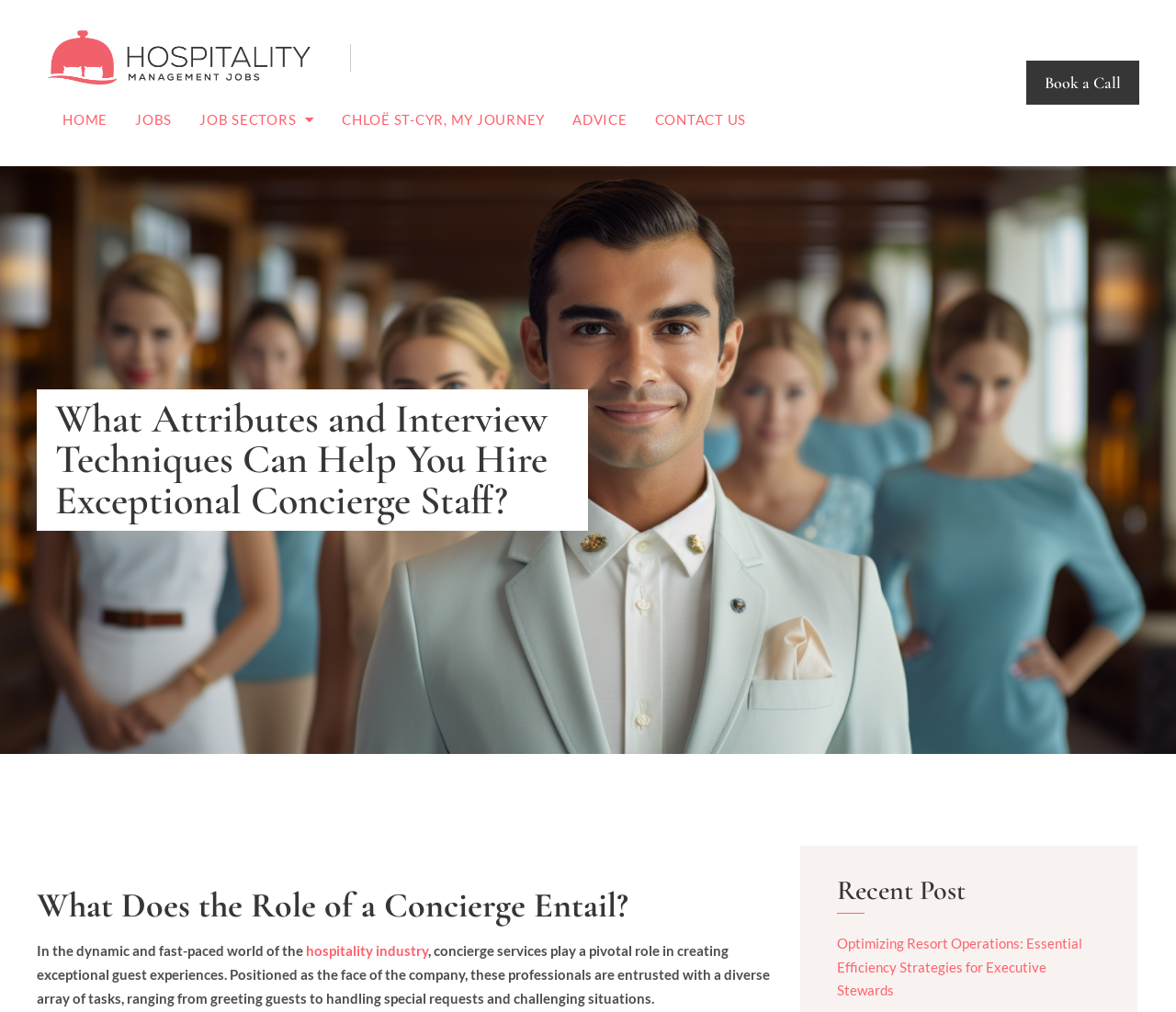Identify the bounding box coordinates for the element you need to click to achieve the following task: "Book a Call". The coordinates must be four float values ranging from 0 to 1, formatted as [left, top, right, bottom].

[0.873, 0.06, 0.969, 0.104]